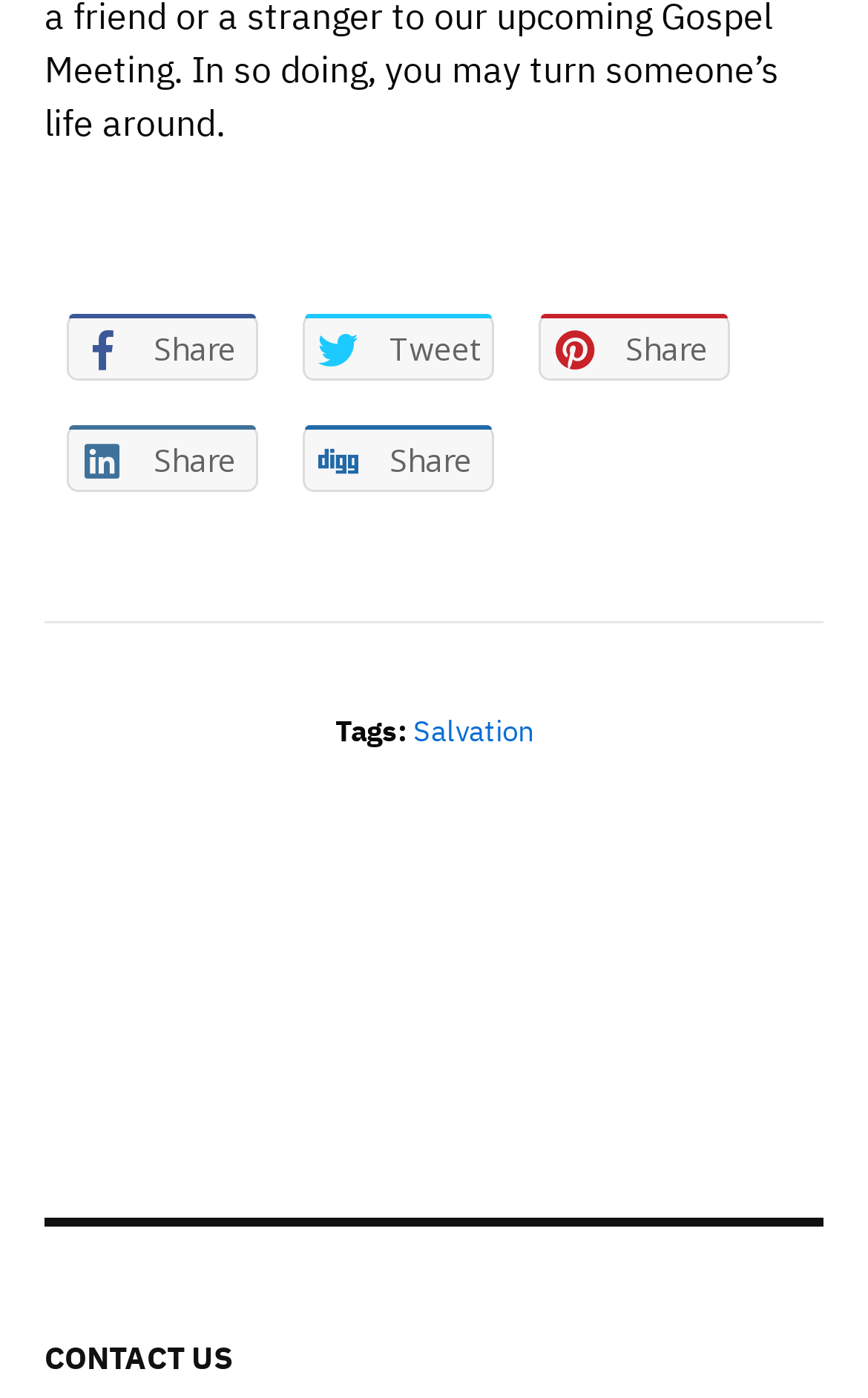Give a short answer using one word or phrase for the question:
What is the text at the bottom of the page?

CONTACT US